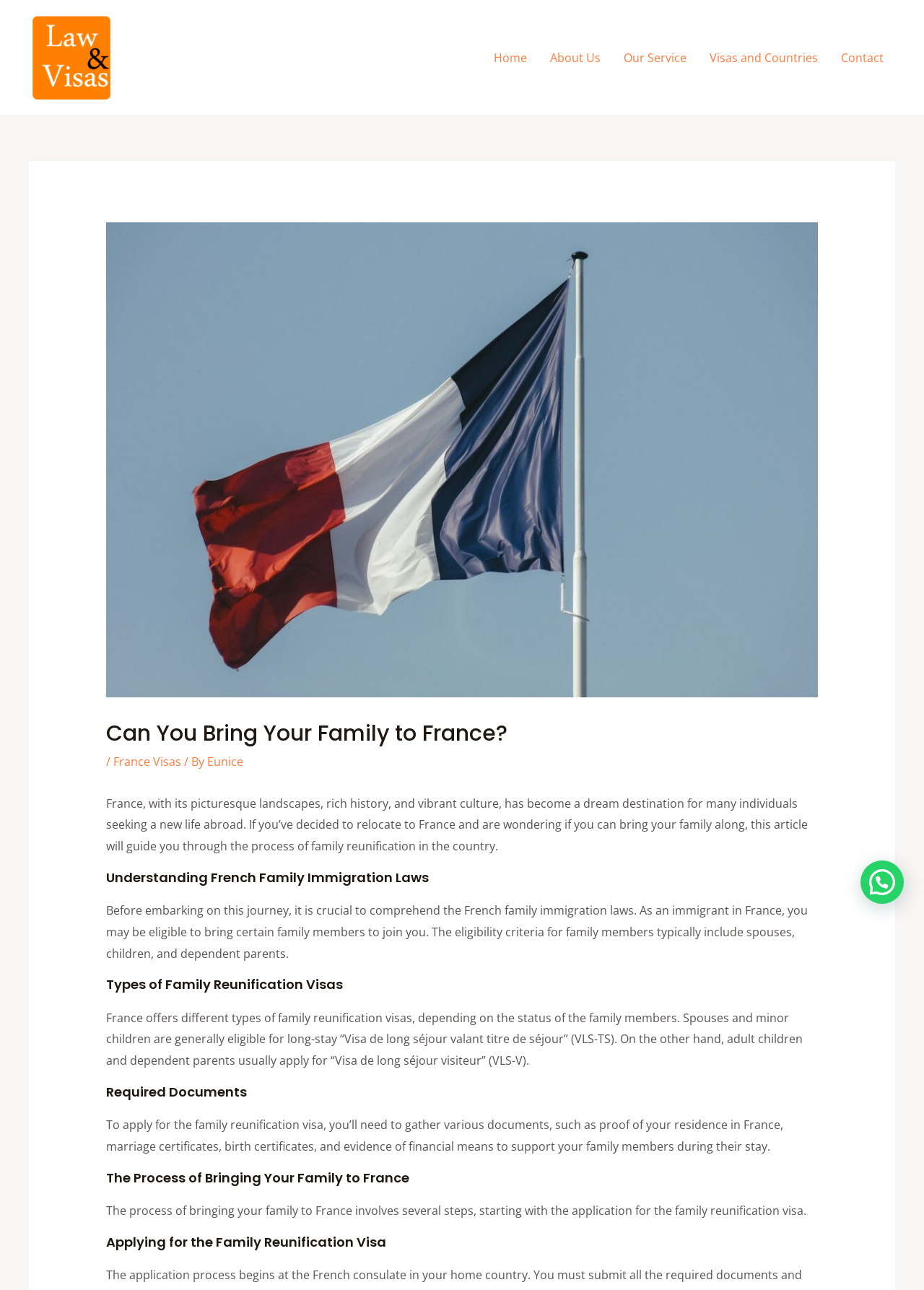Extract the main title from the webpage.

Can You Bring Your Family to France?